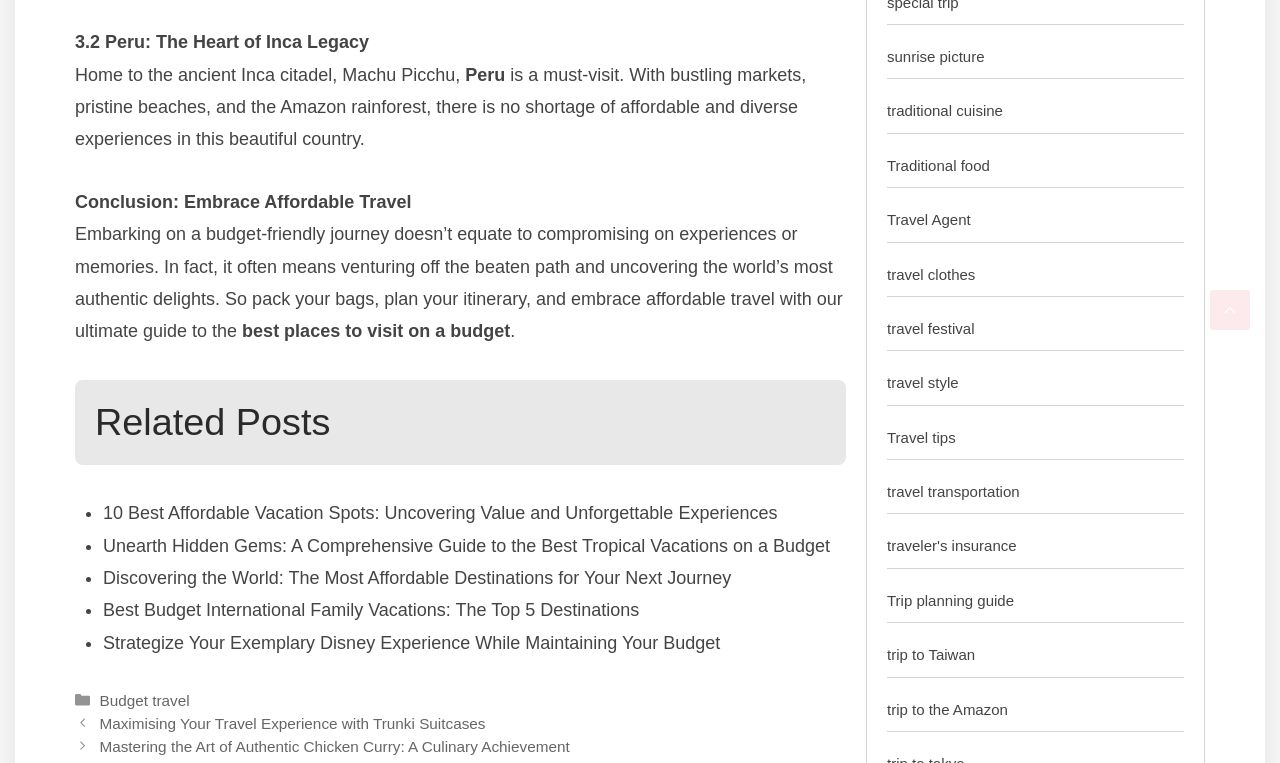Identify the bounding box coordinates for the region to click in order to carry out this instruction: "Scroll back to top". Provide the coordinates using four float numbers between 0 and 1, formatted as [left, top, right, bottom].

[0.945, 0.38, 0.977, 0.433]